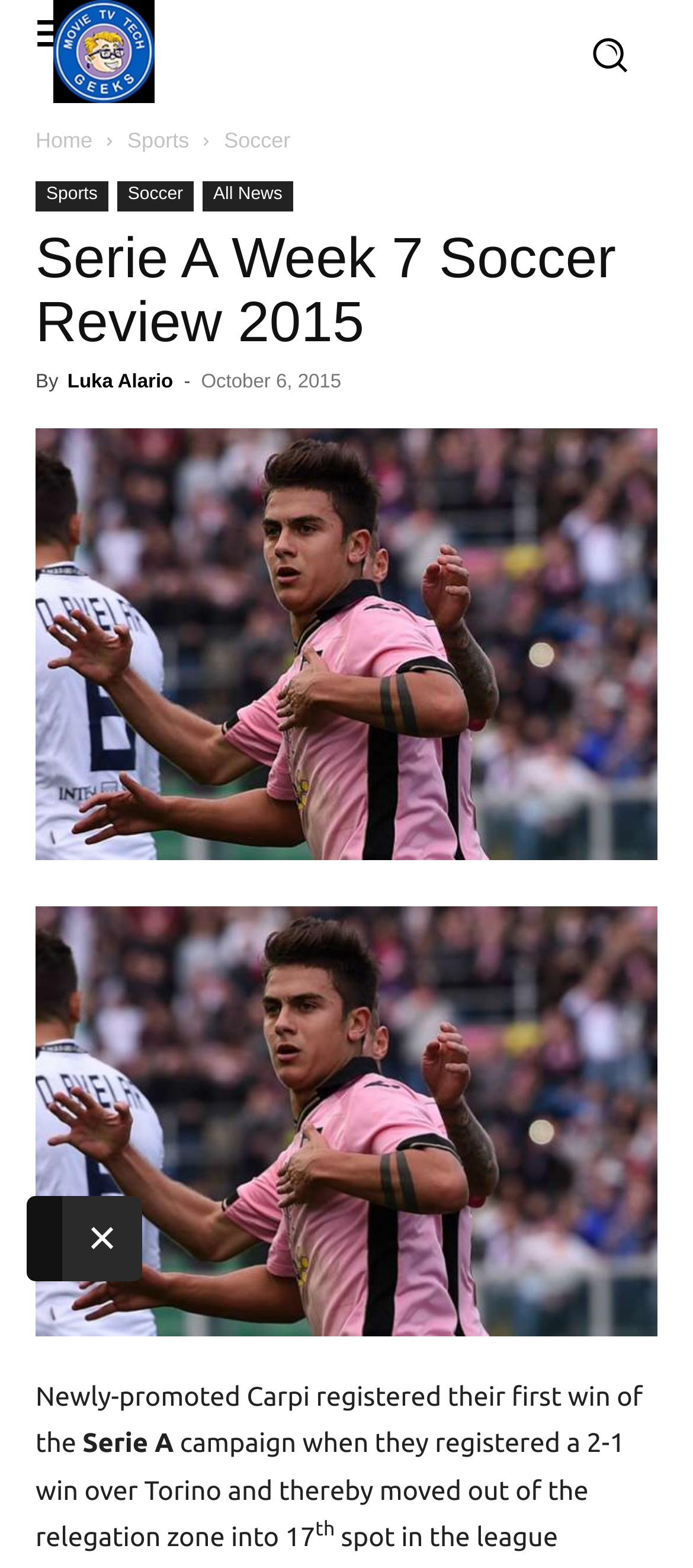Please indicate the bounding box coordinates of the element's region to be clicked to achieve the instruction: "Click the 'Soccer' link". Provide the coordinates as four float numbers between 0 and 1, i.e., [left, top, right, bottom].

[0.323, 0.082, 0.419, 0.097]